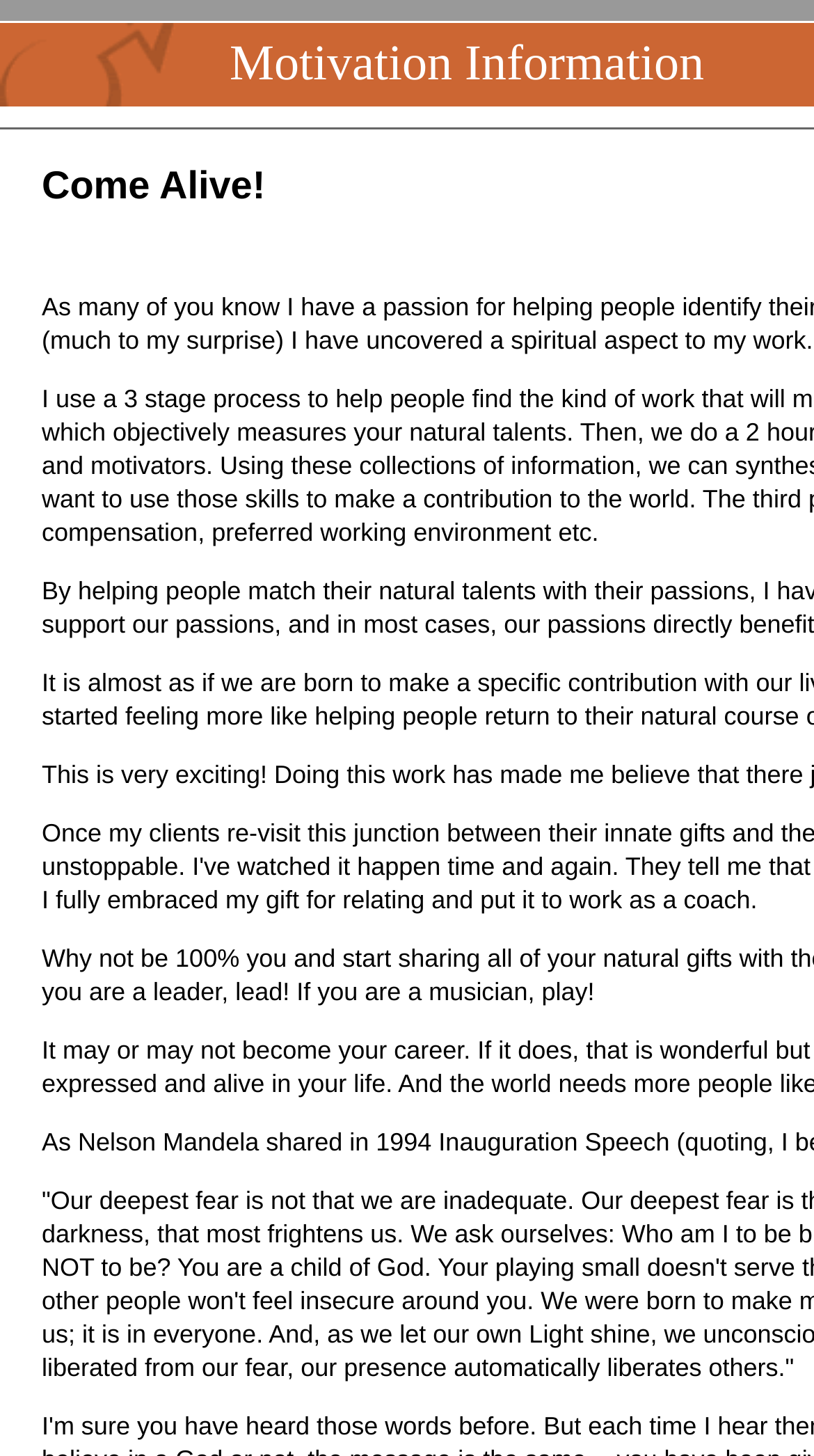Provide the bounding box coordinates of the HTML element described as: "Motivation Information". The bounding box coordinates should be four float numbers between 0 and 1, i.e., [left, top, right, bottom].

[0.256, 0.026, 0.865, 0.063]